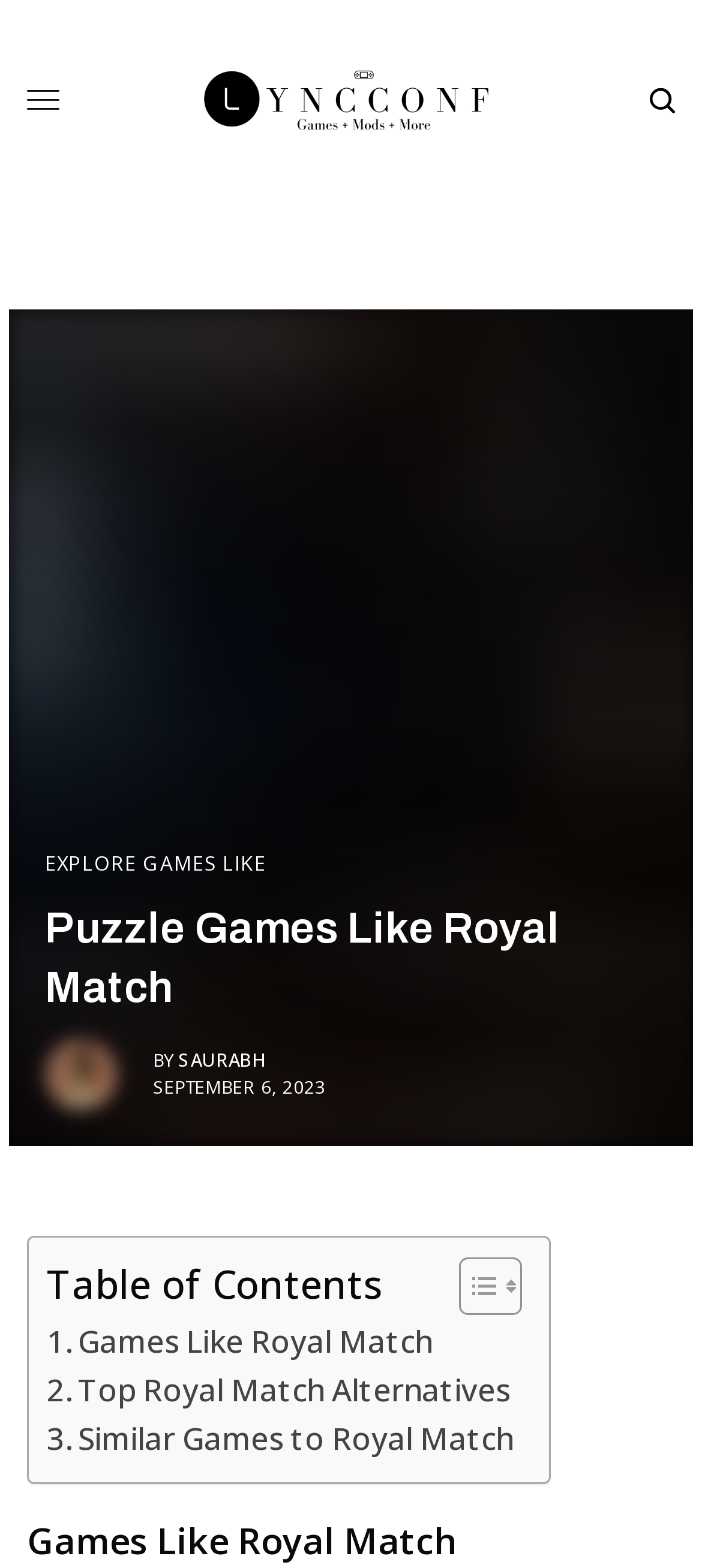Examine the screenshot and answer the question in as much detail as possible: What is the main topic of the webpage?

The main topic of the webpage can be determined by looking at the header, which says 'Puzzle Games Like Royal Match', and also by observing the content of the webpage, which lists games similar to Royal Match.